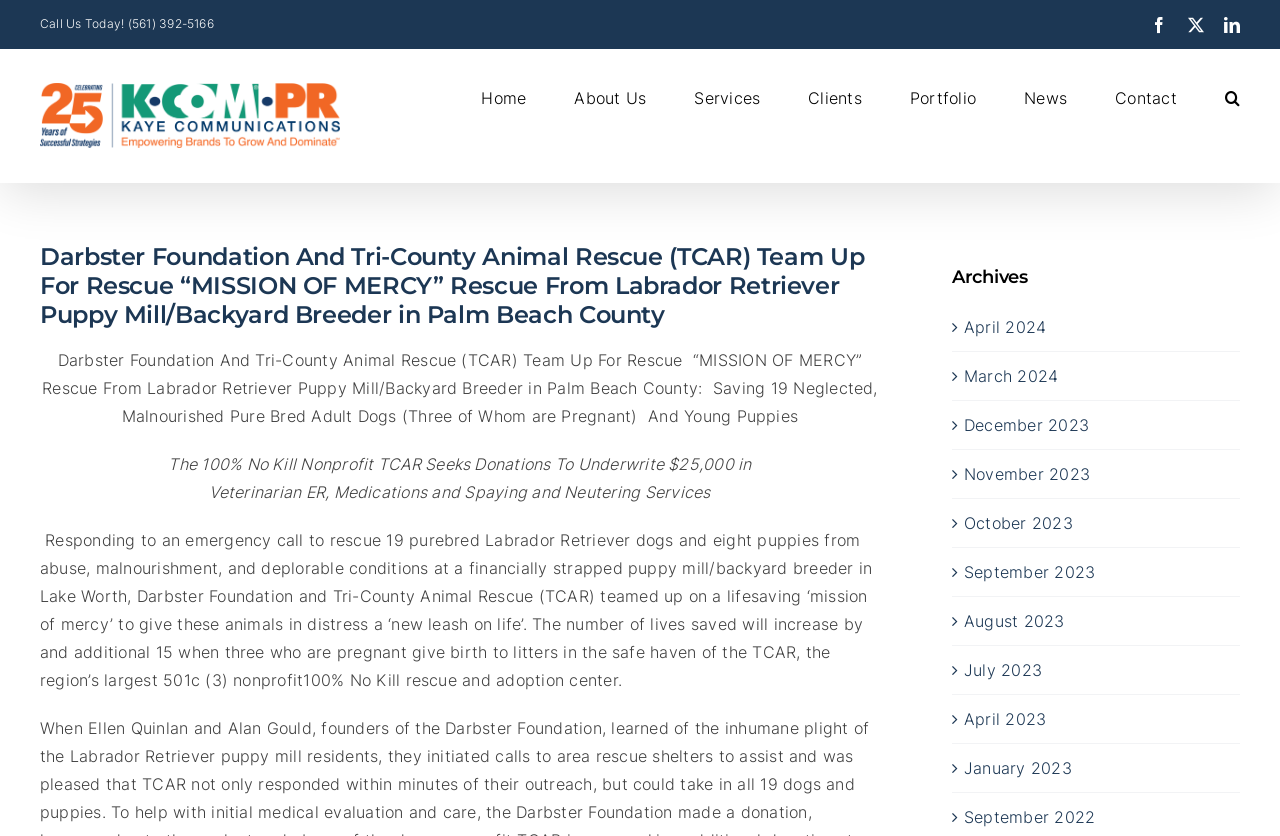Using the element description: "aria-label="Search" title="Search"", determine the bounding box coordinates. The coordinates should be in the format [left, top, right, bottom], with values between 0 and 1.

[0.957, 0.059, 0.969, 0.171]